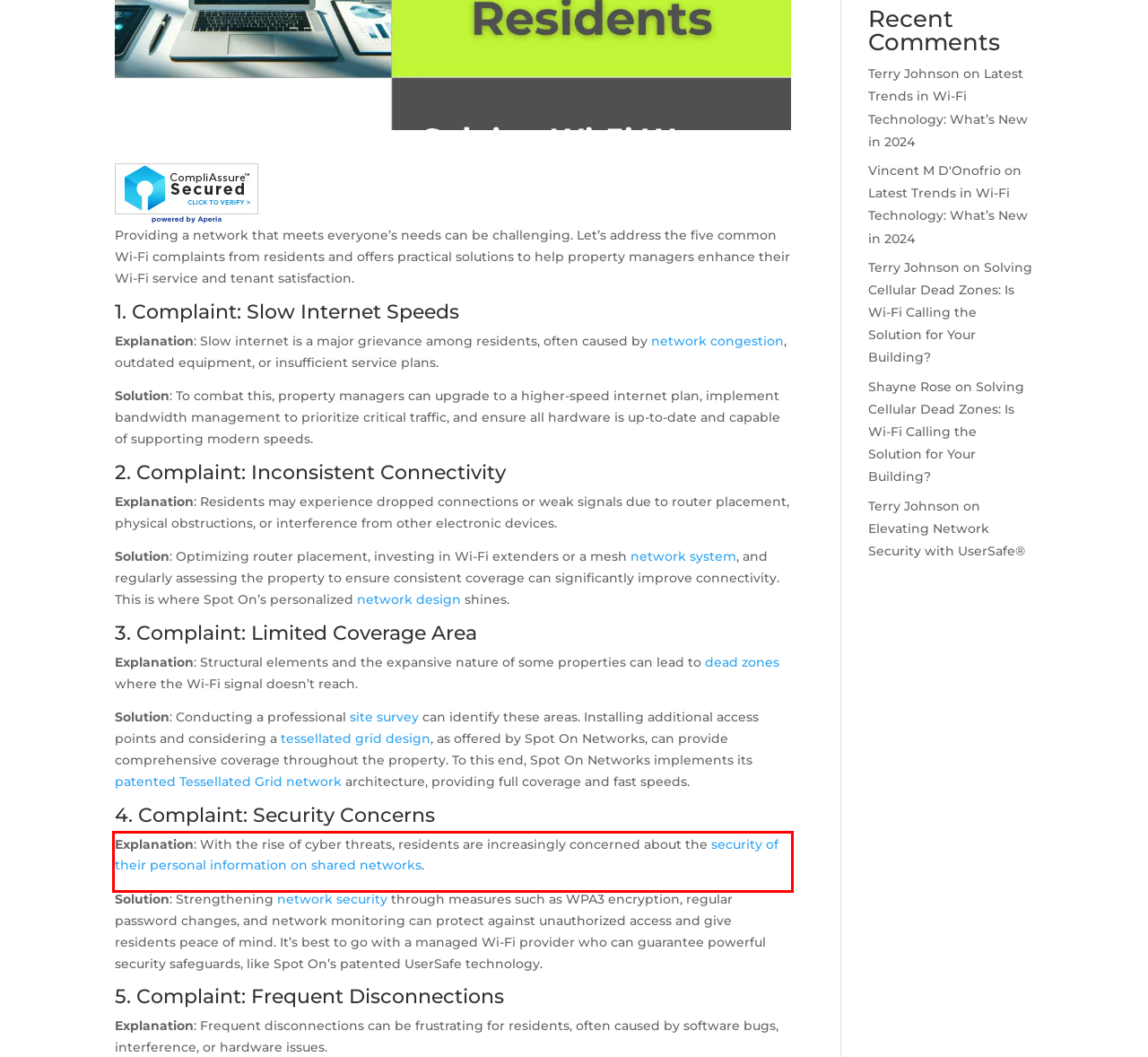Please identify and extract the text content from the UI element encased in a red bounding box on the provided webpage screenshot.

Explanation: With the rise of cyber threats, residents are increasingly concerned about the security of their personal information on shared networks.